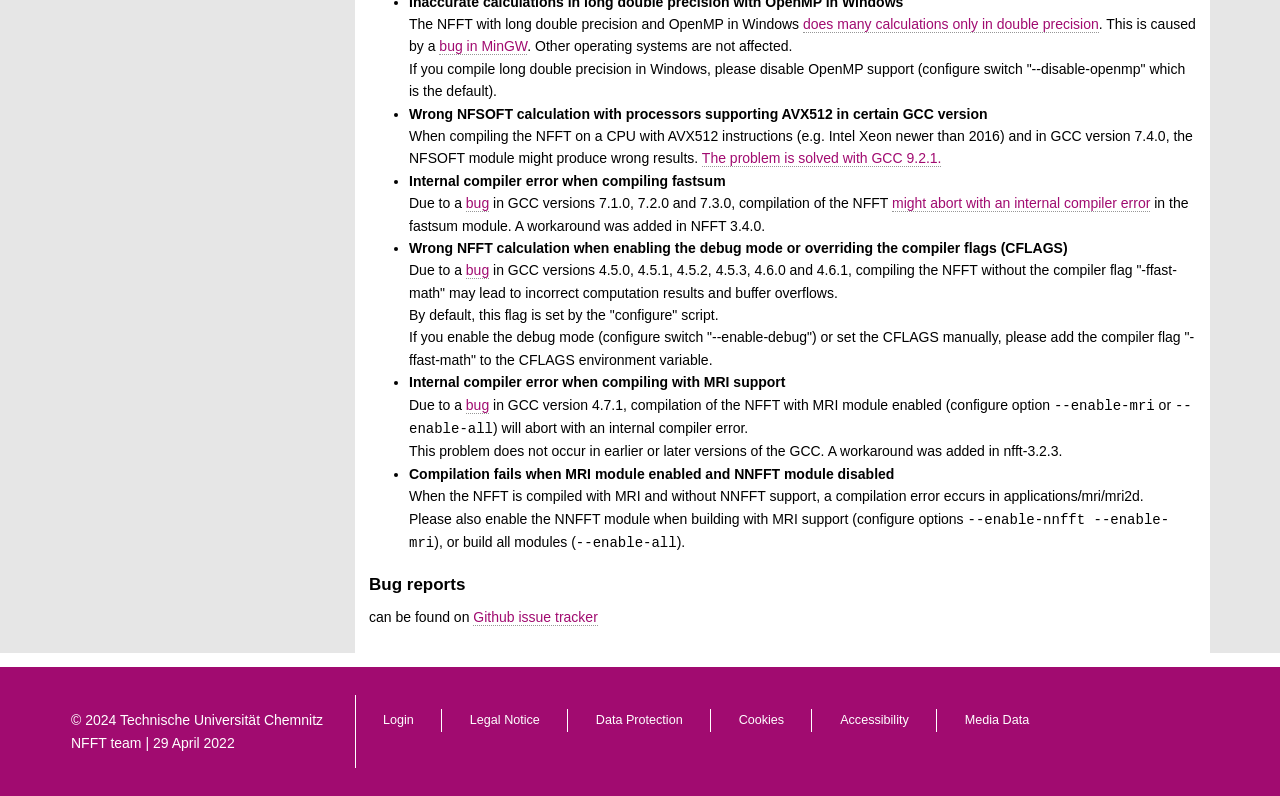Analyze the image and deliver a detailed answer to the question: What is the name of the software discussed on this webpage?

The webpage discusses various issues and bugs related to a software, and the name of the software is mentioned in the text as 'NFFT'.